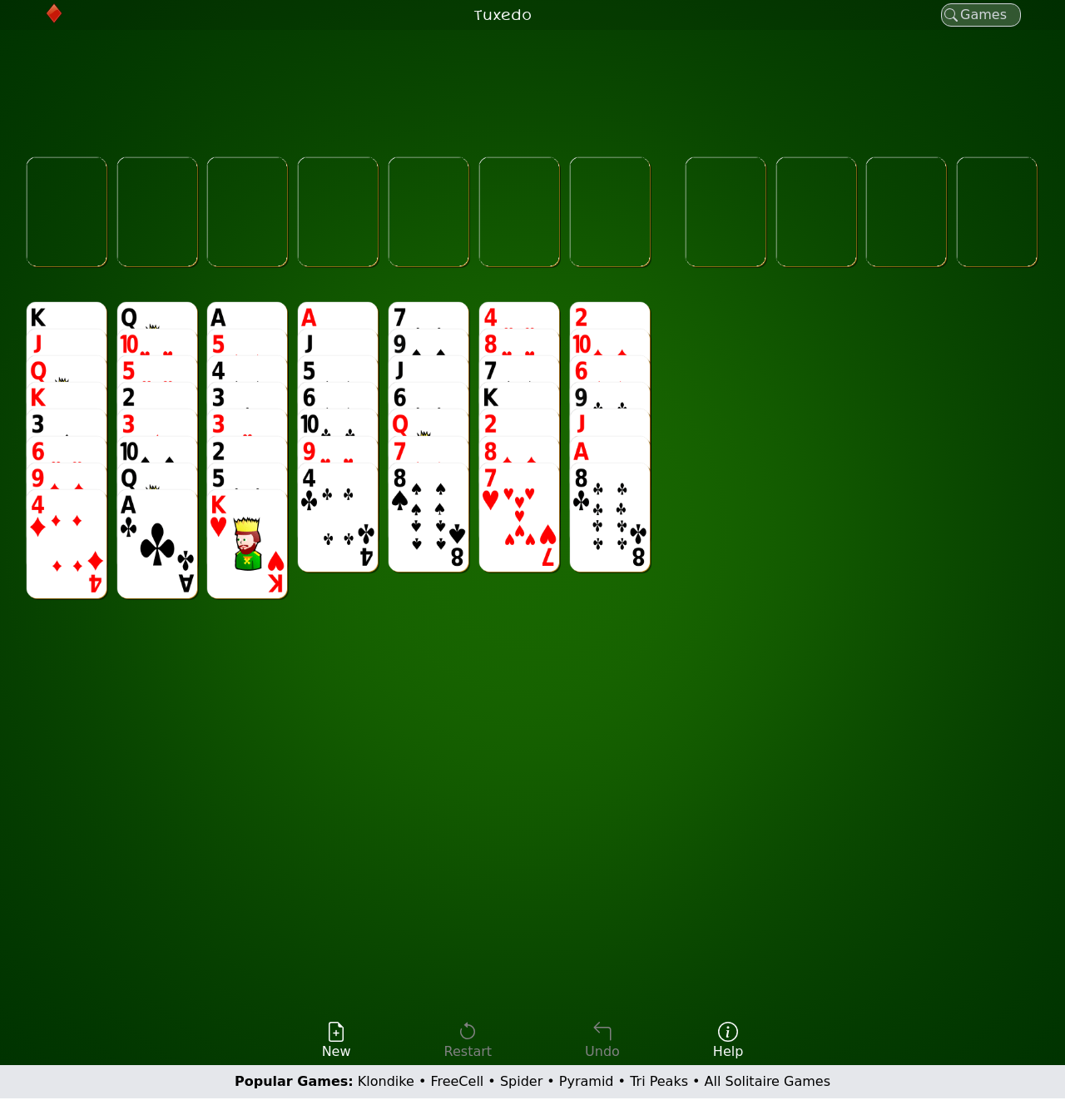Using the information in the image, give a detailed answer to the following question: Where can the user get help?

There is a 'Help' link located below the game canvas, which suggests that the user can click on it to get help or instructions on how to play the game.